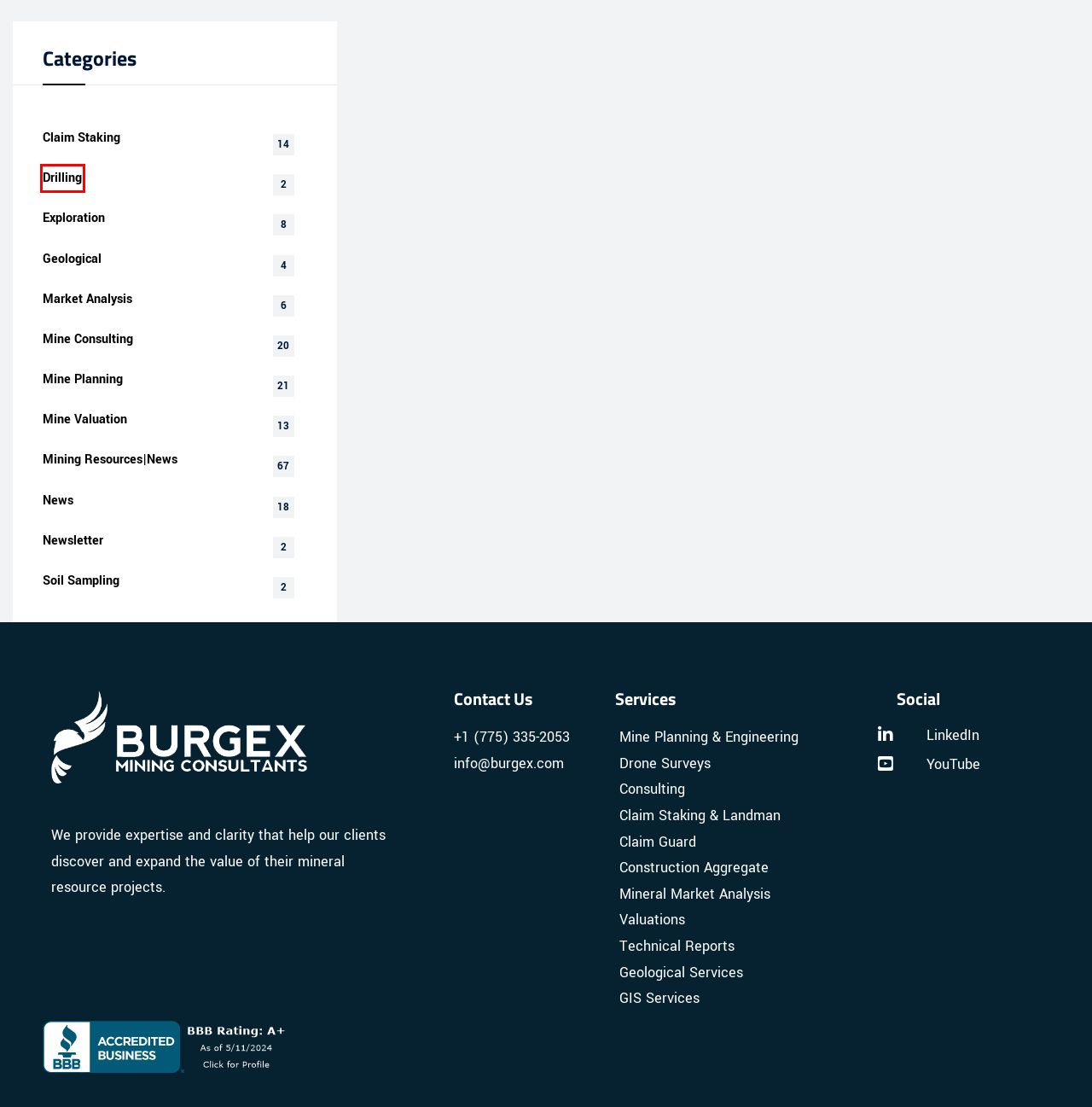Look at the screenshot of a webpage with a red bounding box and select the webpage description that best corresponds to the new page after clicking the element in the red box. Here are the options:
A. Newsletter Archives - Burgex Mining Consultants
B. Drone Surveys | Burgex Mining Consultants | 2D & 3D Modeling
C. Drilling Archives - Burgex Mining Consultants
D. Construction Aggregates | Burgex Mining Consultants | Analysis
E. Mine Consulting Archives - Burgex Mining Consultants
F. Soil Sampling Archives - Burgex Mining Consultants
G. Geological Archives - Burgex Mining Consultants
H. Technical Reports | Burgex Mining Consultants | Project Analysis

C